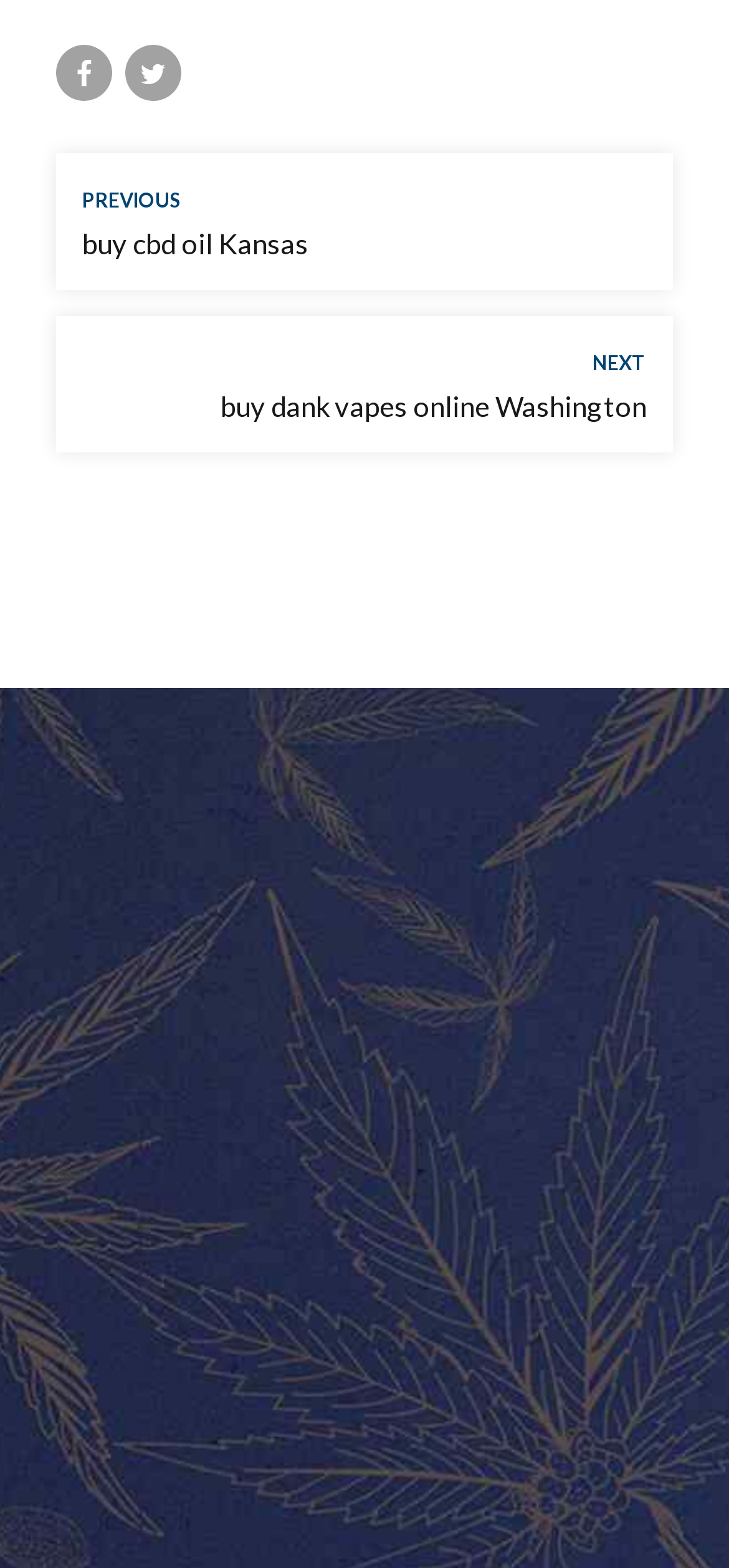Answer the following query concisely with a single word or phrase:
What is the purpose of the links at the top?

Navigation